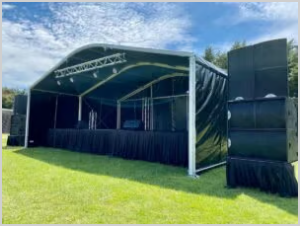Where is this setup available for hire?
Please ensure your answer to the question is detailed and covers all necessary aspects.

This outdoor event stage setup is available for hire, particularly in Scotland, making it an ideal choice for organizers looking to host memorable outdoor experiences in the region.